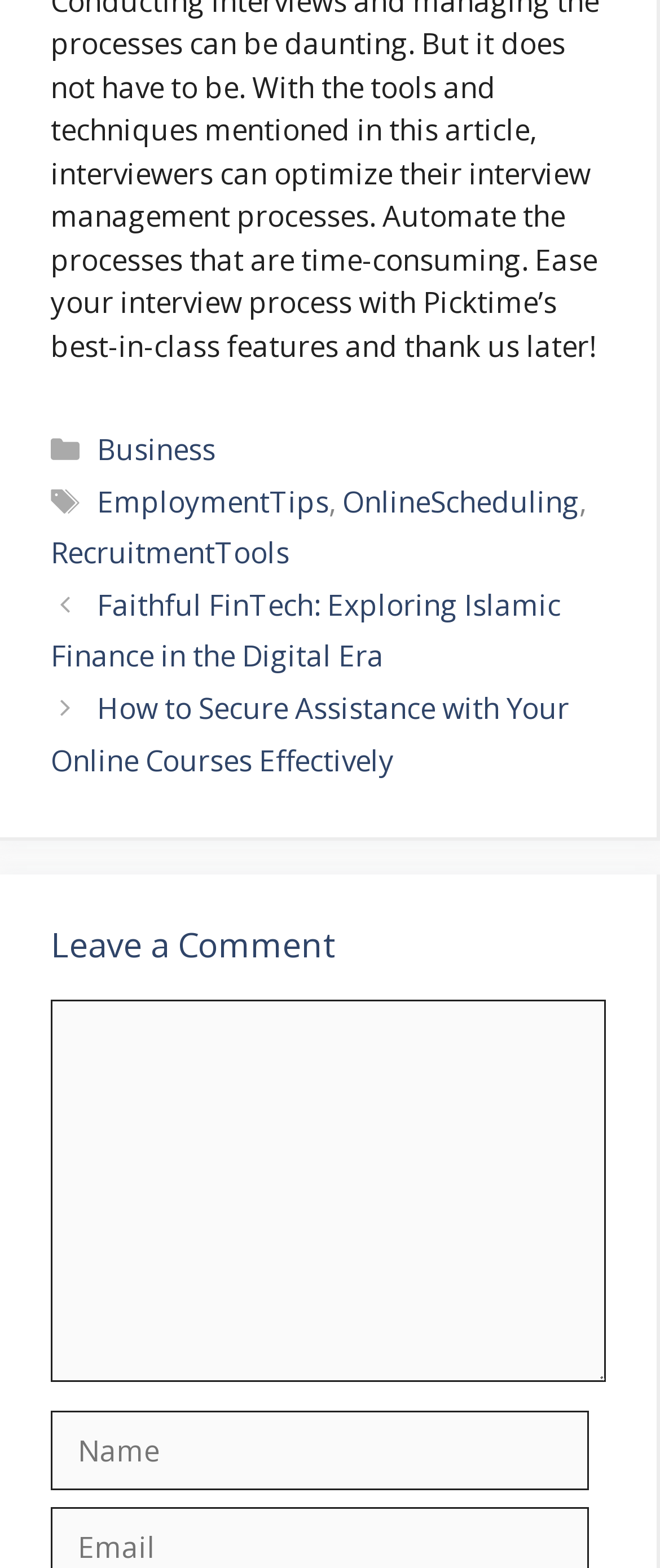Determine the bounding box coordinates of the clickable region to follow the instruction: "Click on RecruitmentTools link".

[0.077, 0.34, 0.438, 0.365]